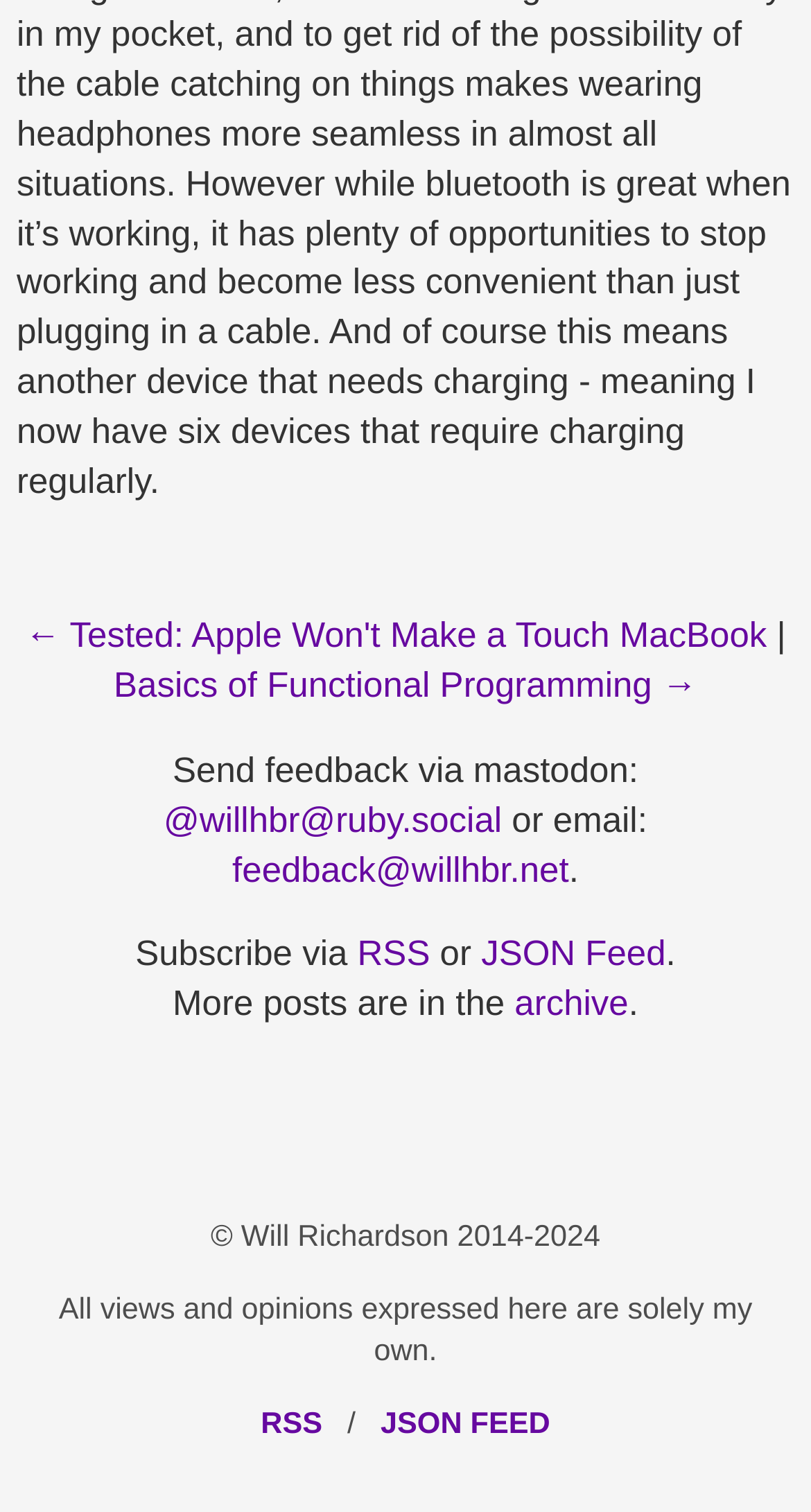What is the author's name?
Please use the visual content to give a single word or phrase answer.

Will Richardson